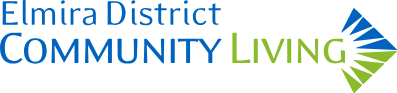Please answer the following query using a single word or phrase: 
What do the stylized triangles symbolize?

Growth and connectivity